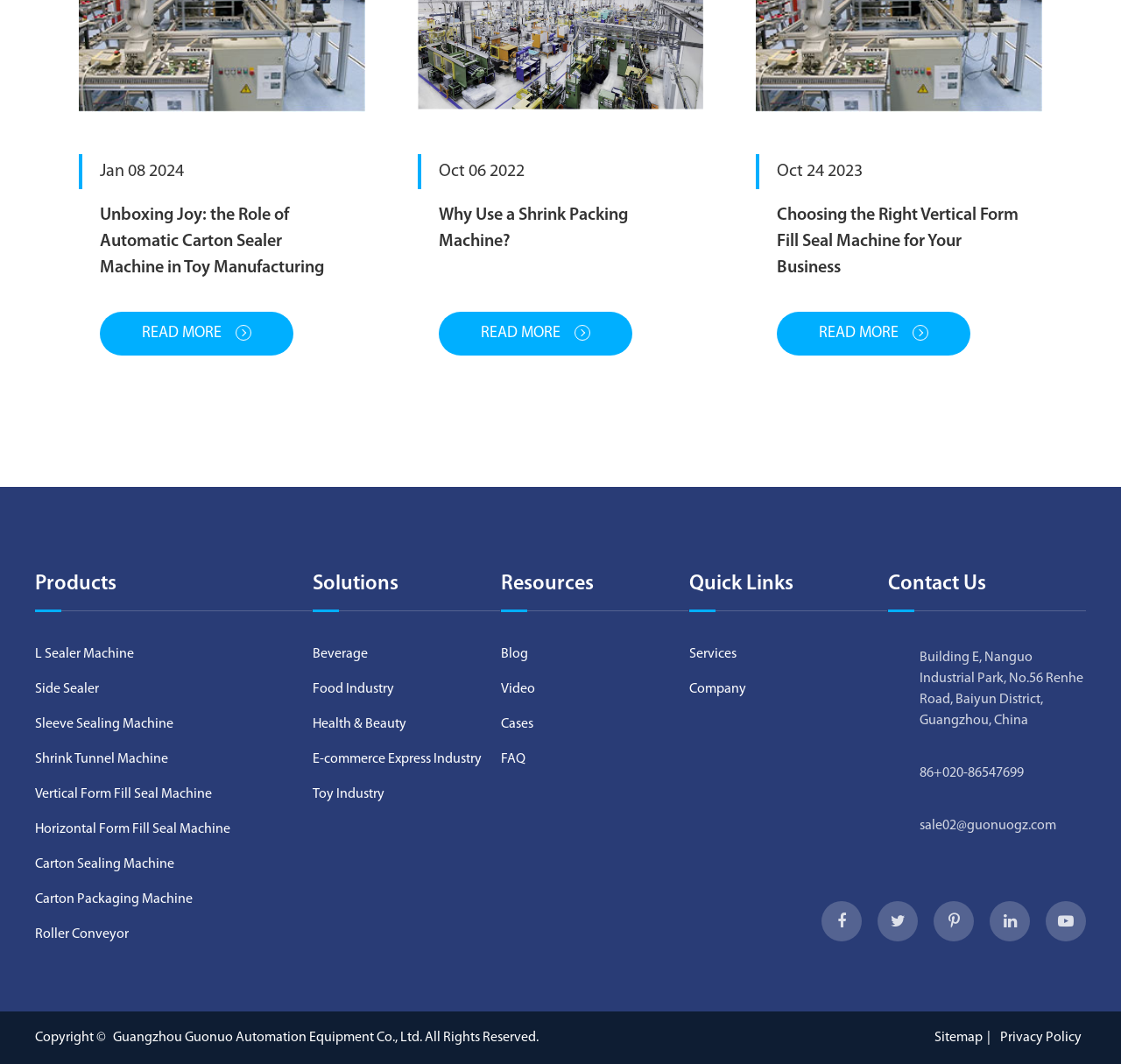Refer to the image and provide a thorough answer to this question:
How many social media links are at the bottom of the webpage?

I found the social media links by looking at the links at the bottom of the webpage, which are represented by icons. There are 5 social media links in total.